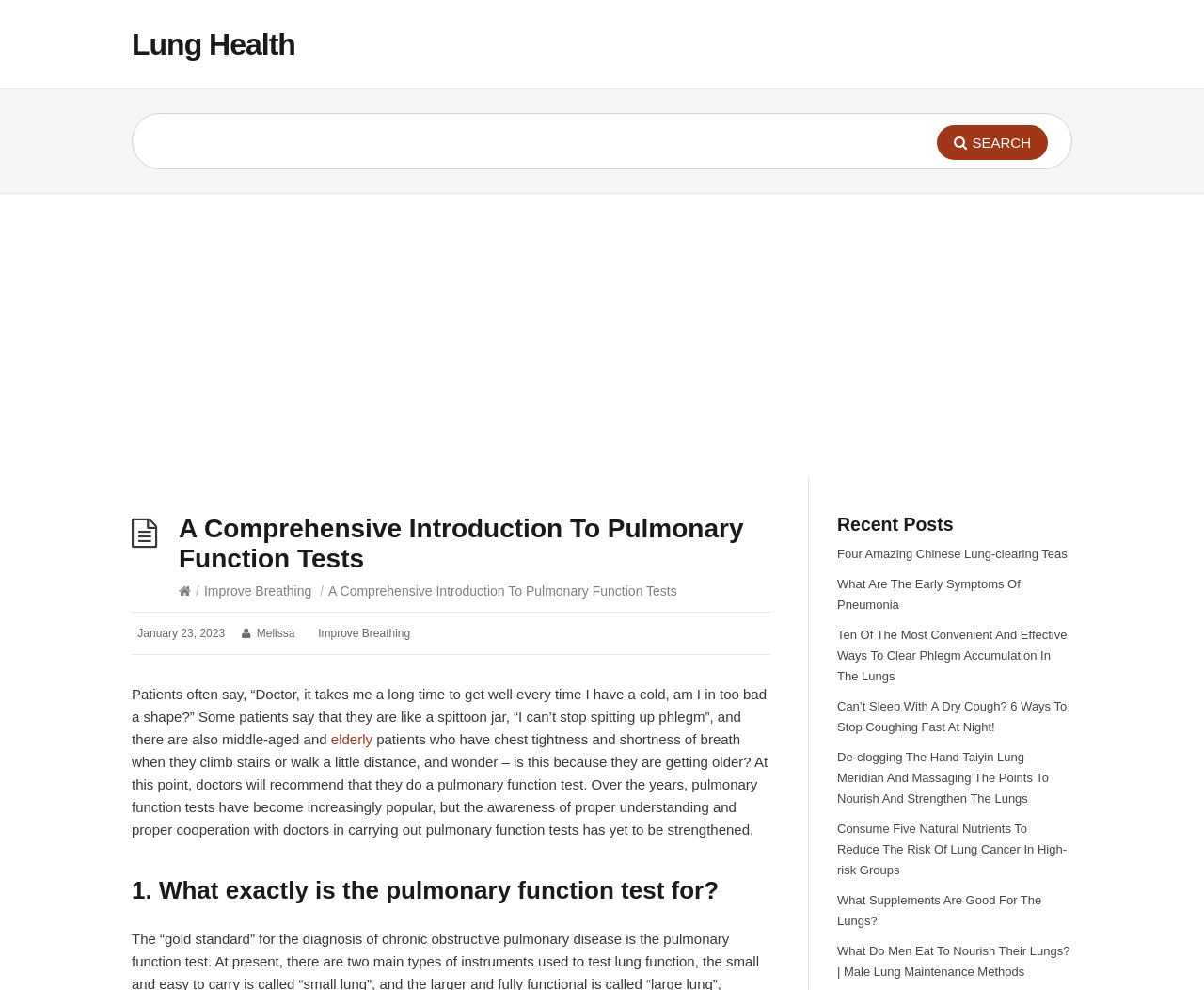Who is the author of the article?
Refer to the image and respond with a one-word or short-phrase answer.

Melissa